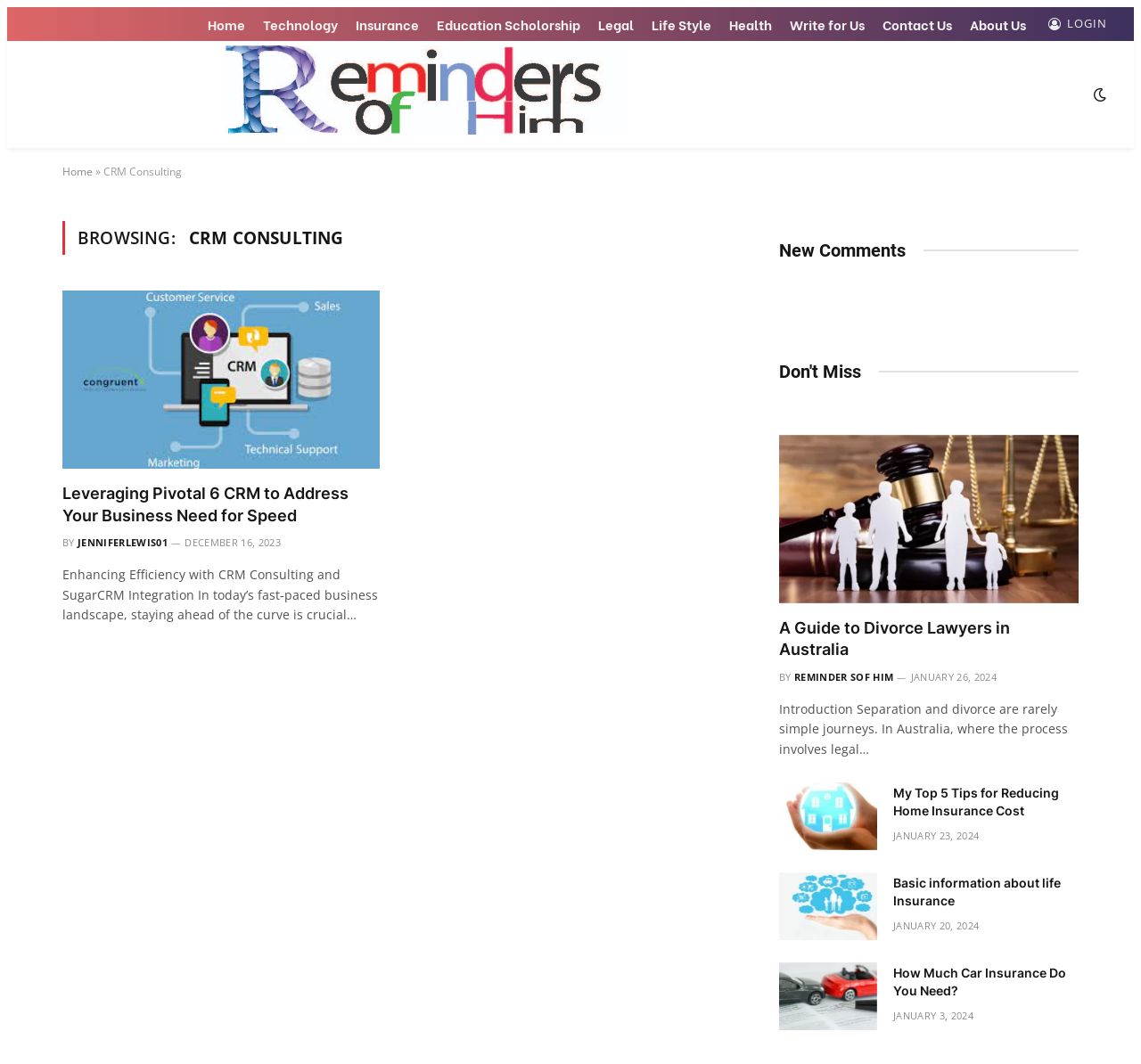Identify the bounding box of the UI element that matches this description: "Home".

[0.055, 0.154, 0.081, 0.168]